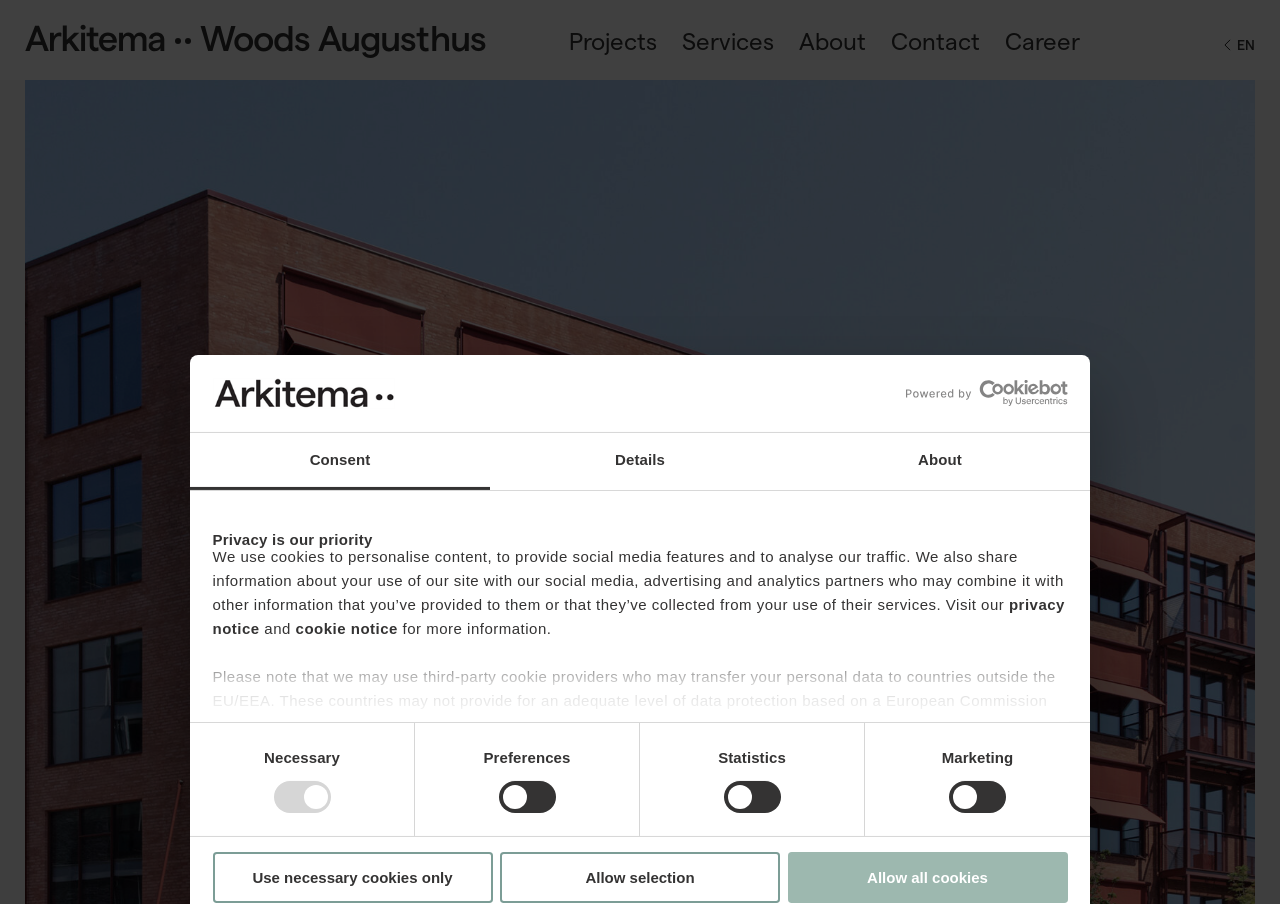How many buttons are there in the consent section?
By examining the image, provide a one-word or phrase answer.

3